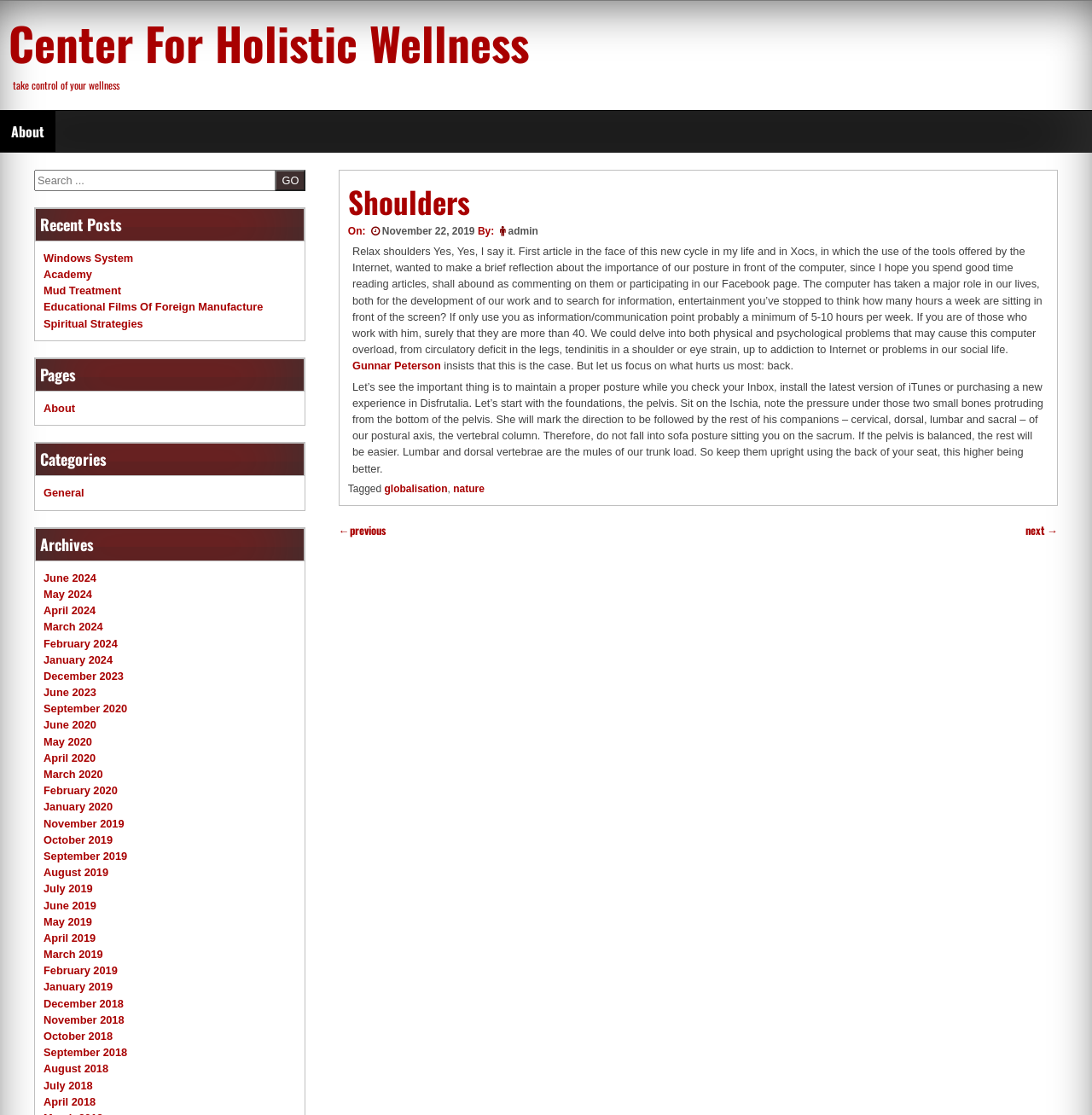Provide a brief response to the question using a single word or phrase: 
What is the category of the article?

General